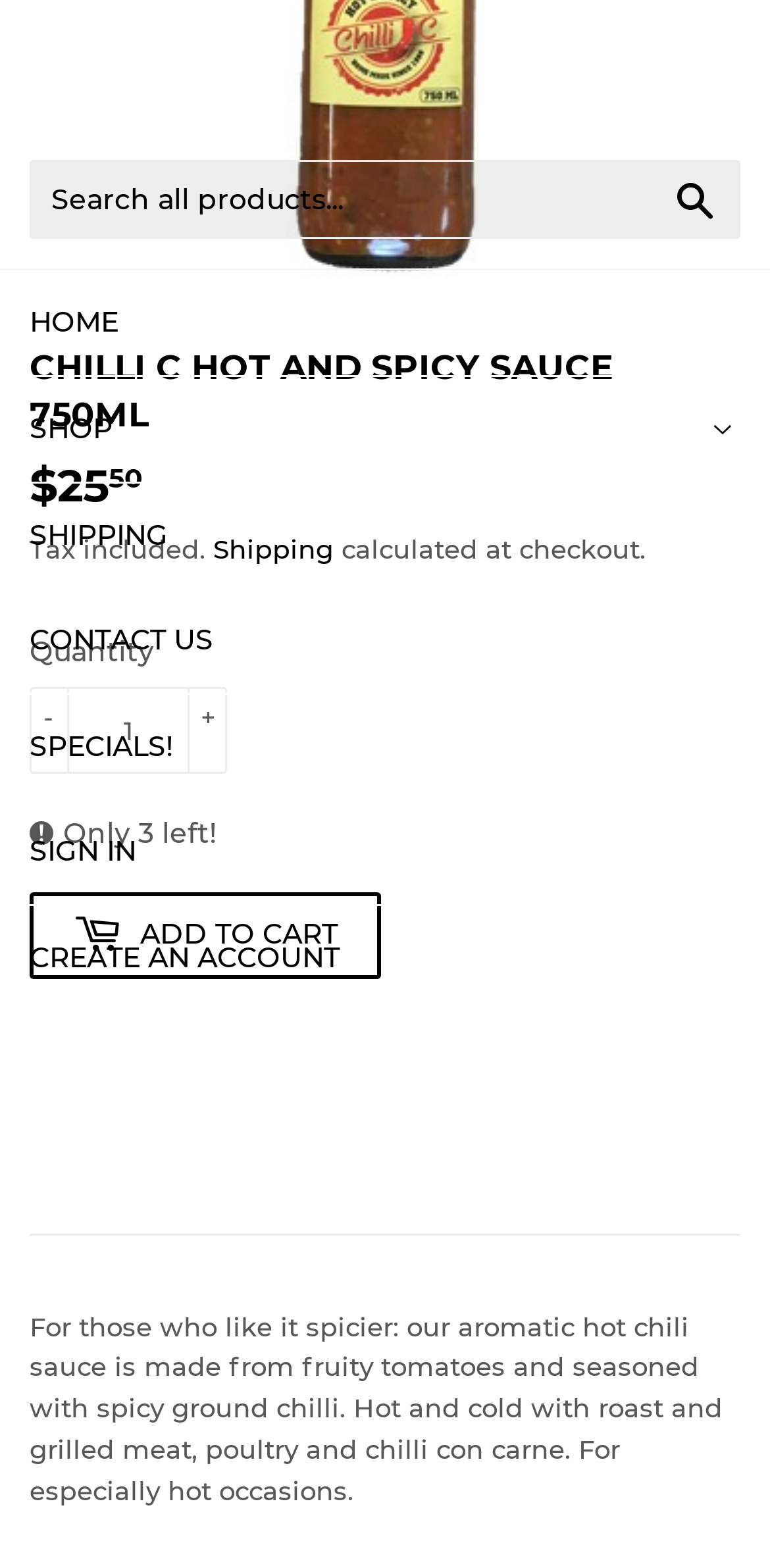Locate the bounding box coordinates of the item that should be clicked to fulfill the instruction: "Increase quantity".

[0.26, 0.447, 0.281, 0.467]